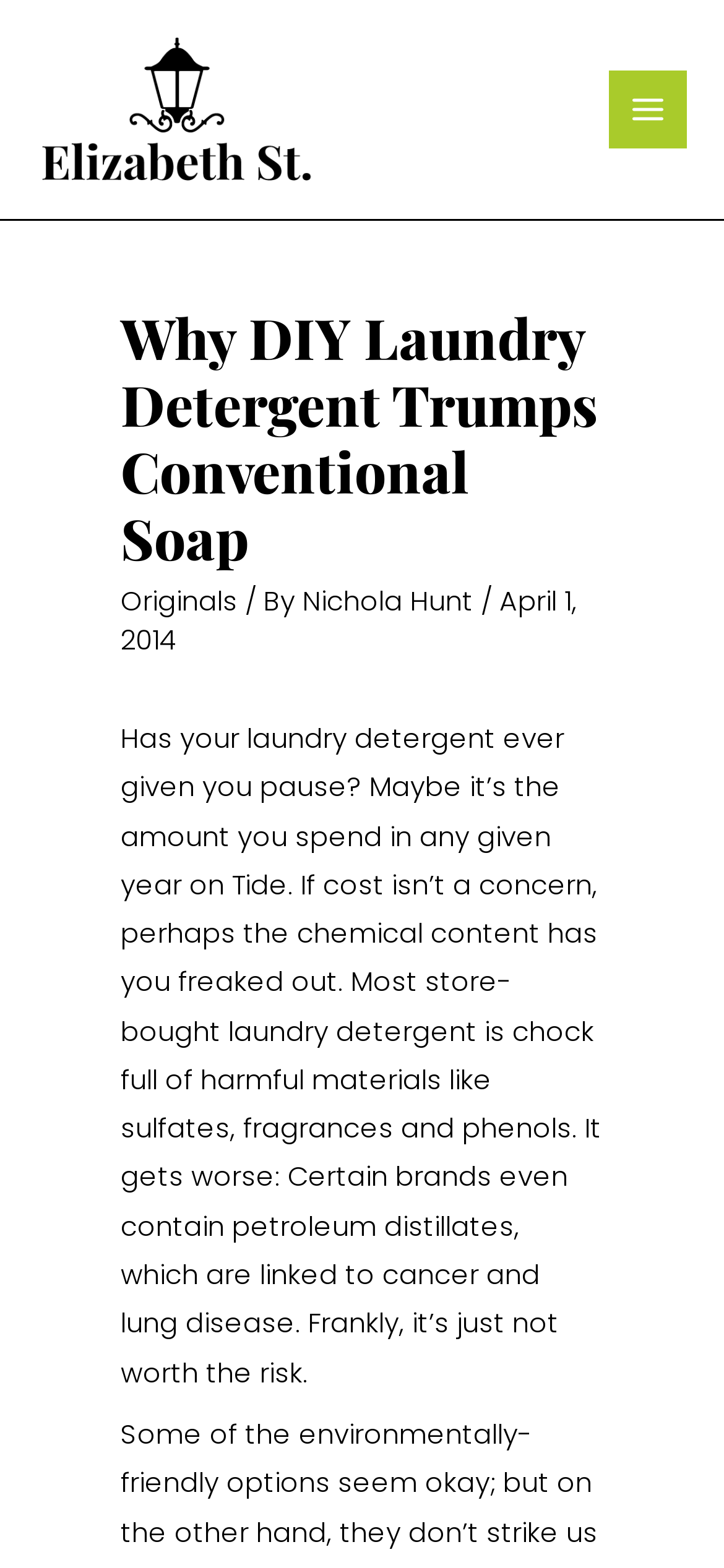What is the concern about store-bought laundry detergent?
Based on the image, give a one-word or short phrase answer.

Chemical content